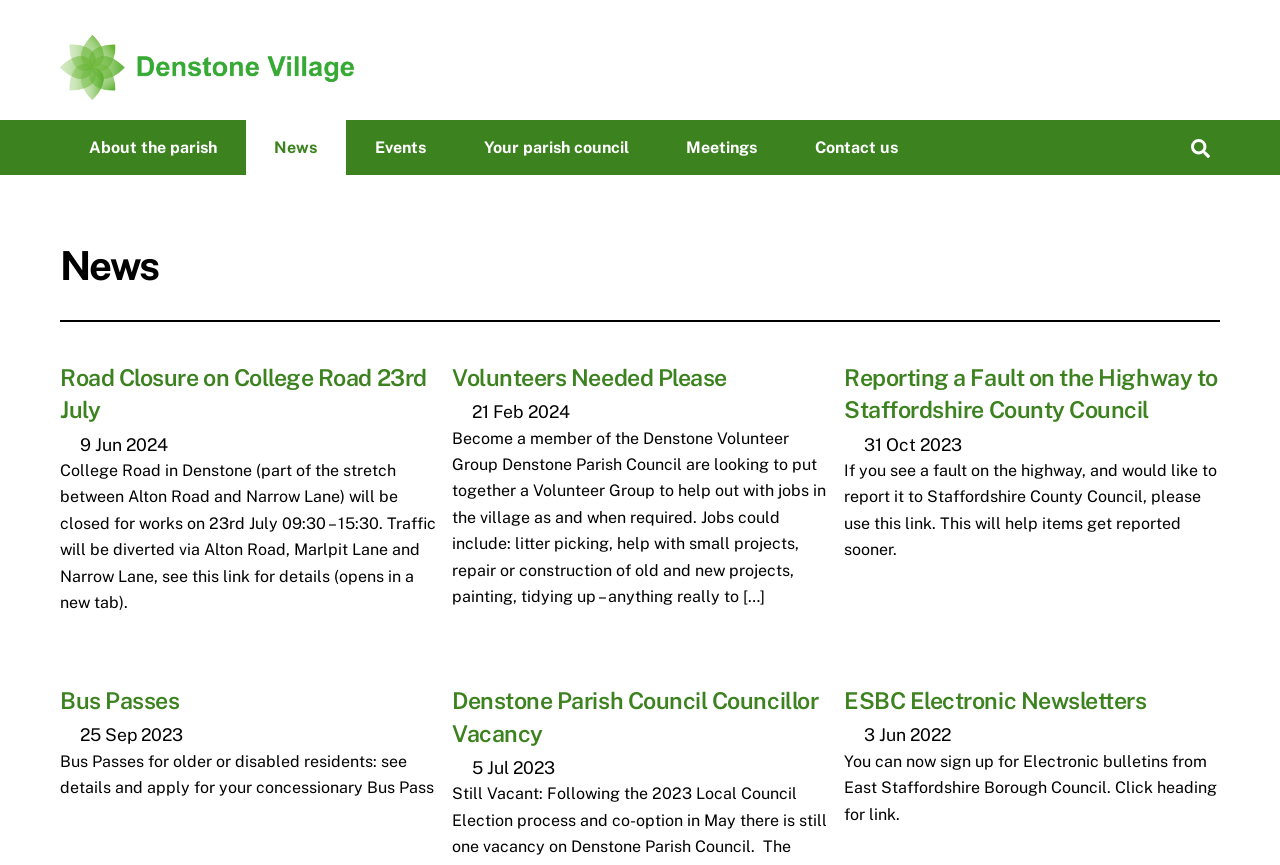Highlight the bounding box coordinates of the region I should click on to meet the following instruction: "Learn about bus passes".

[0.047, 0.794, 0.14, 0.826]